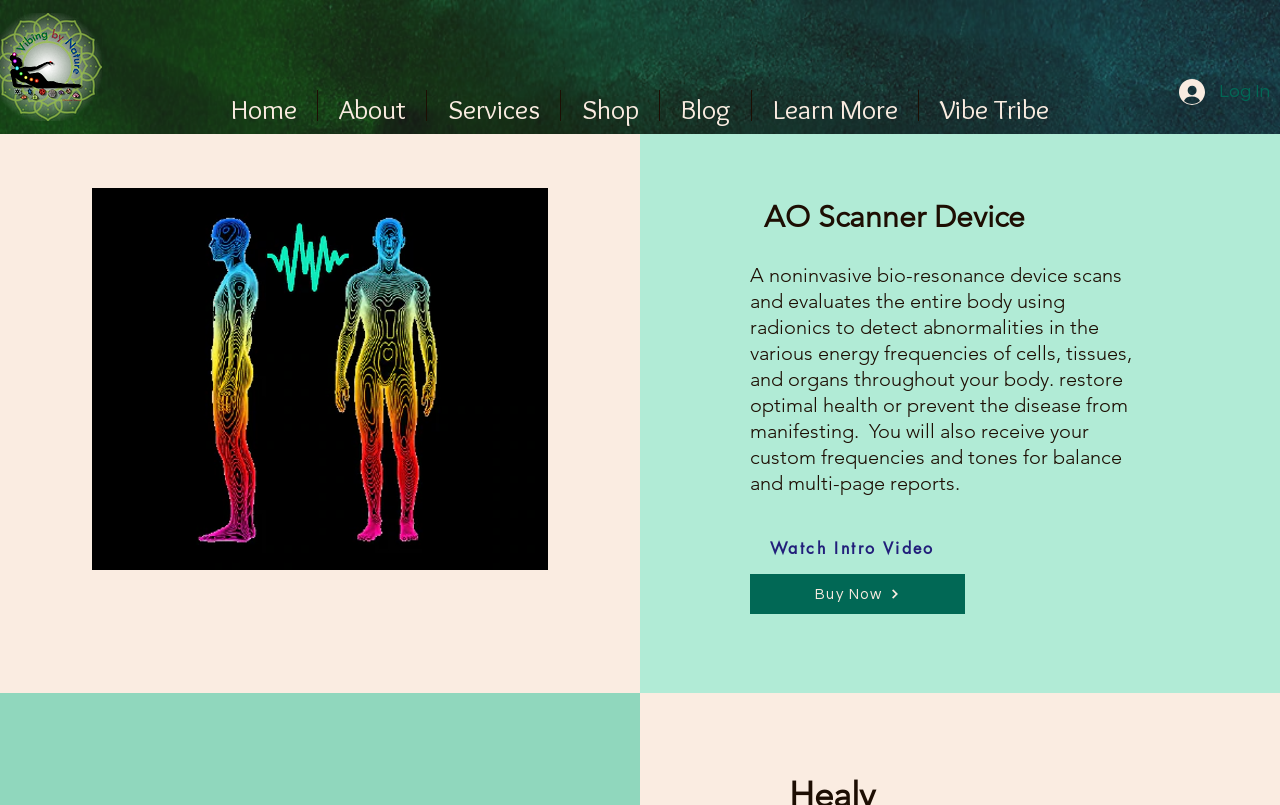Please provide a detailed answer to the question below based on the screenshot: 
What is the action of the 'Watch Intro Video' button?

The 'Watch Intro Video' button has a popup menu, indicating that it will play an introductory video about the AO Scanner Device when clicked.